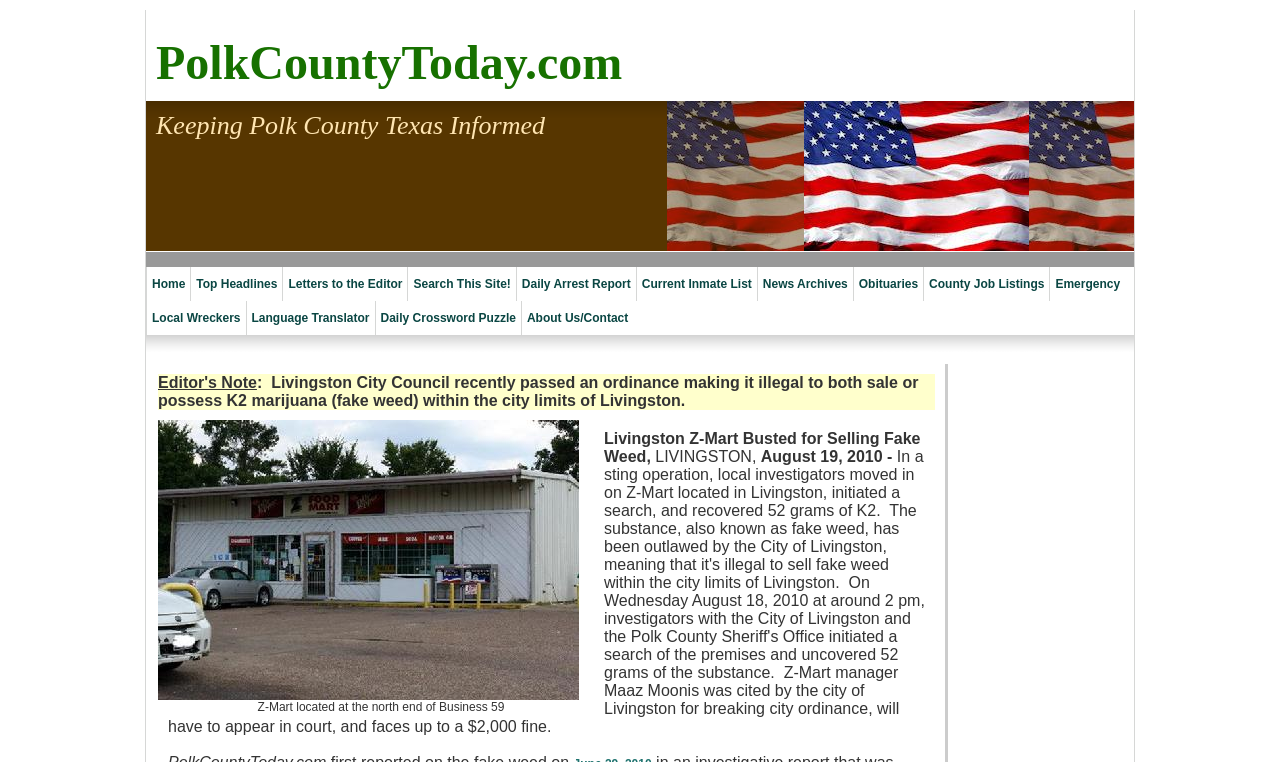Give a one-word or one-phrase response to the question:
What type of content is presented in the 'Editor's Note' section?

News article